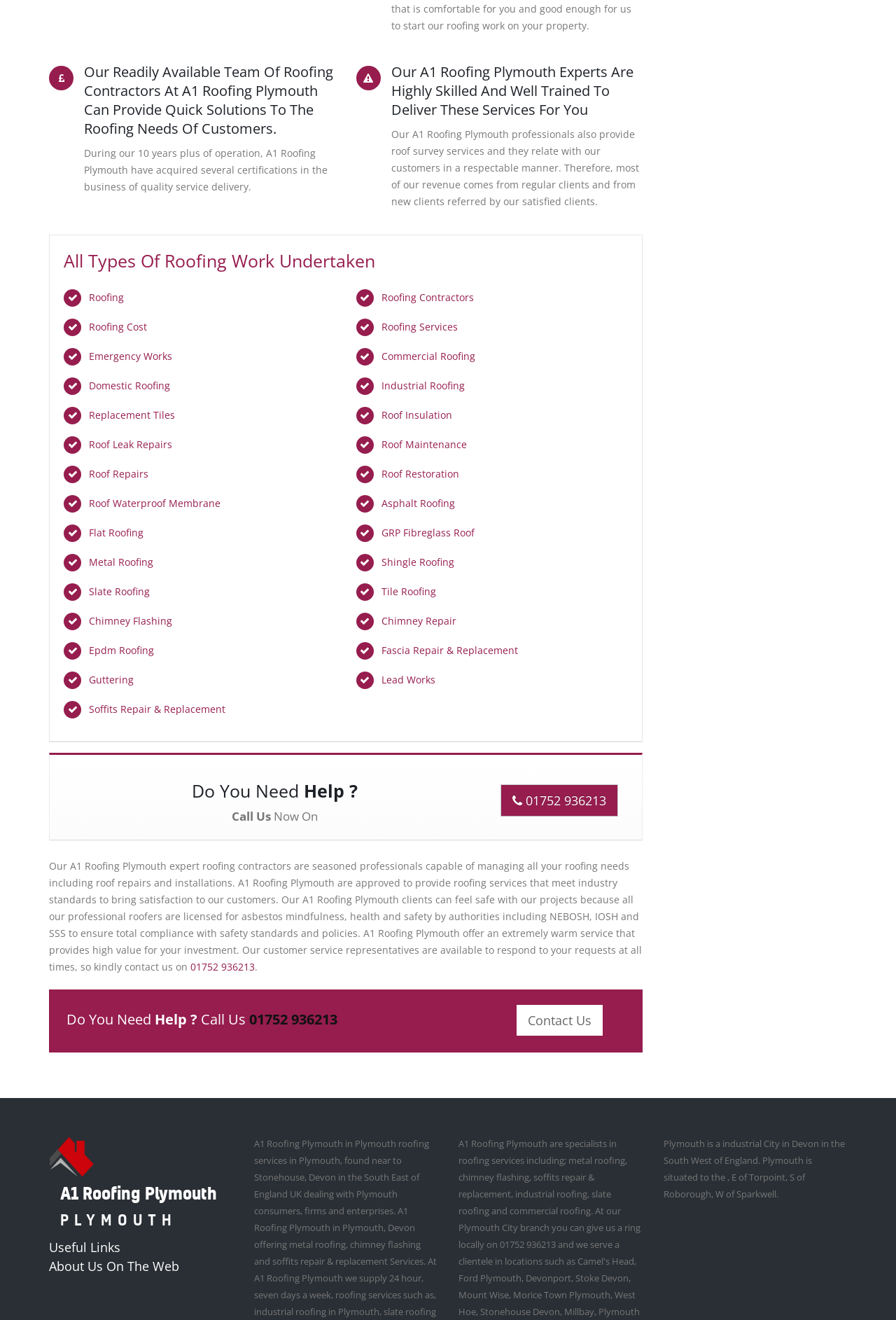Please give a succinct answer to the question in one word or phrase:
What services do A1 Roofing Plymouth provide?

Roofing services